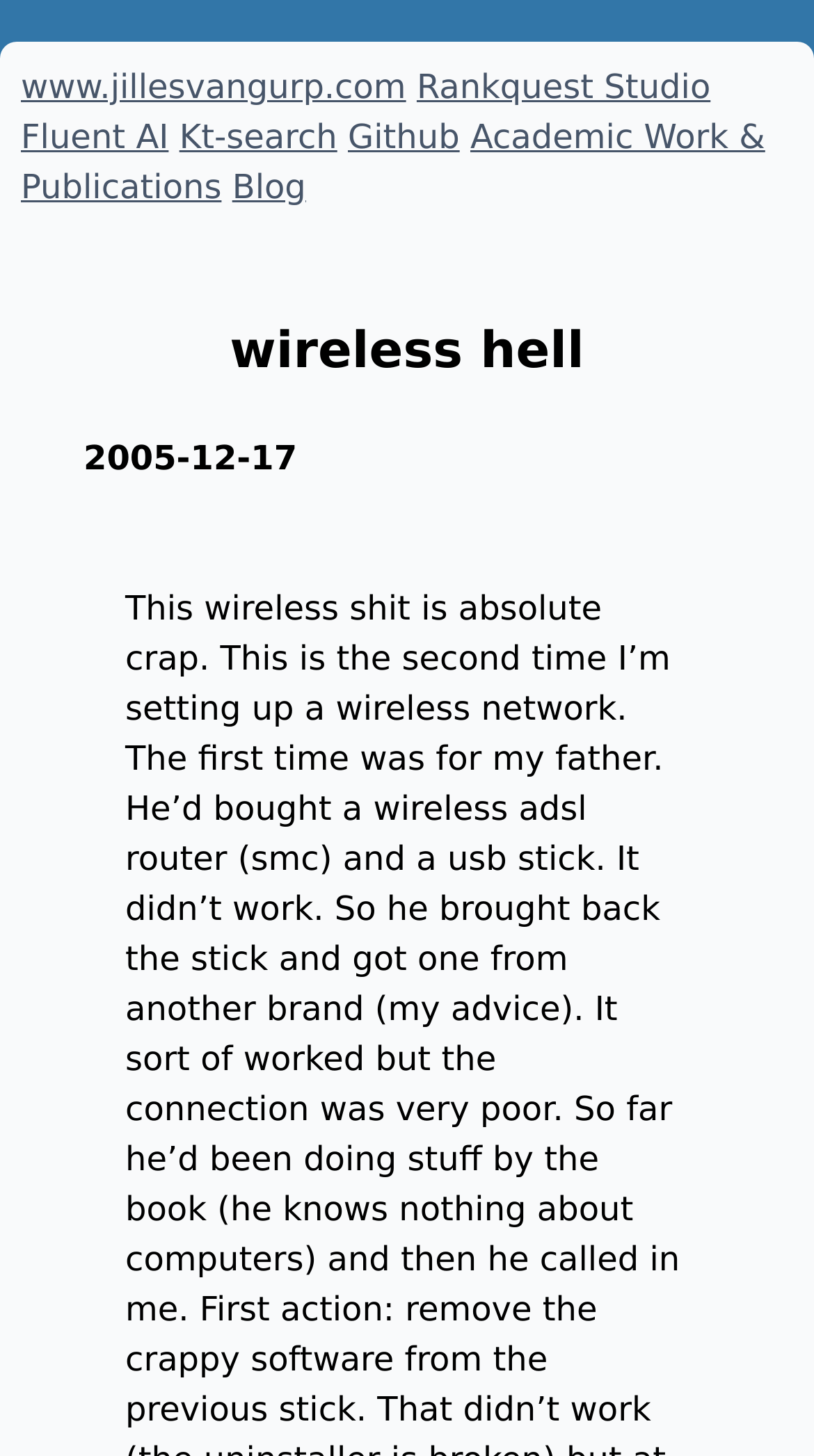Using the provided element description, identify the bounding box coordinates as (top-left x, top-left y, bottom-right x, bottom-right y). Ensure all values are between 0 and 1. Description: Academic Work & Publications

[0.026, 0.08, 0.94, 0.142]